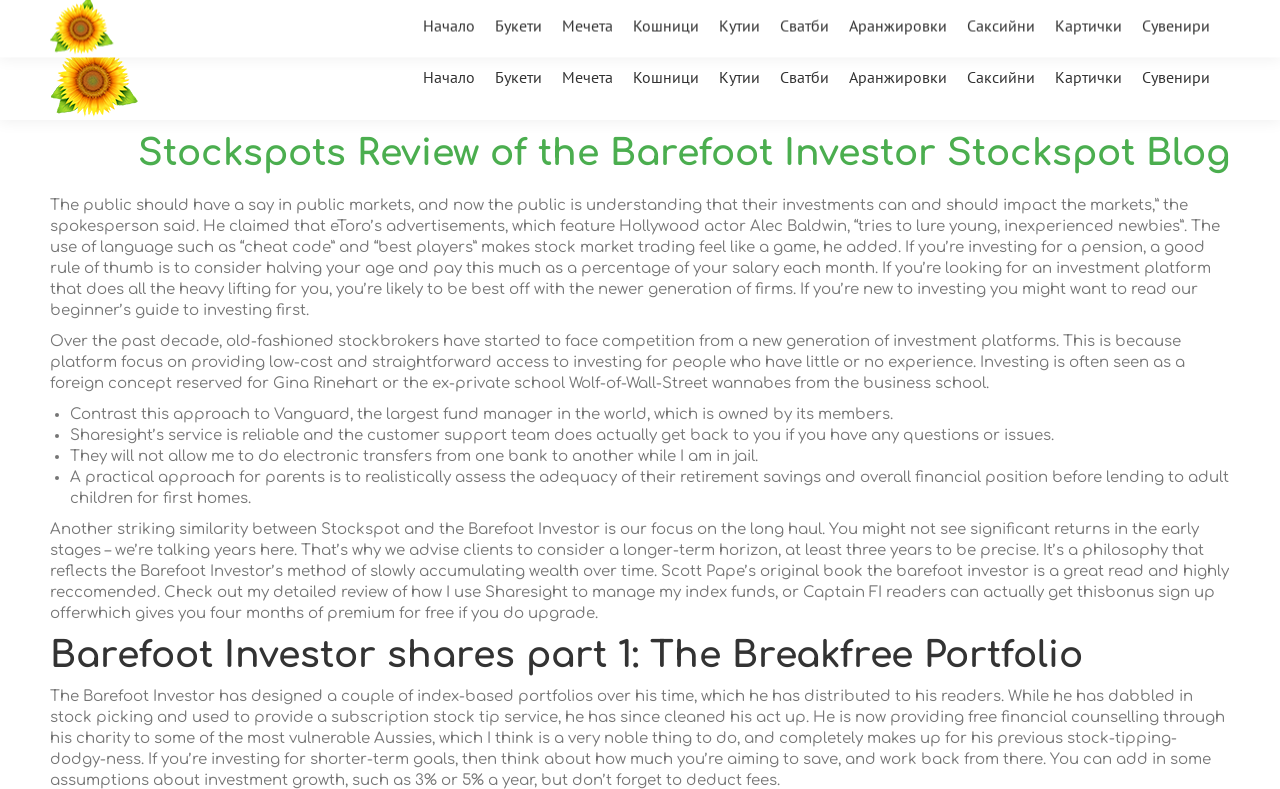How many menu items are there?
Please provide a single word or phrase as your answer based on the image.

11